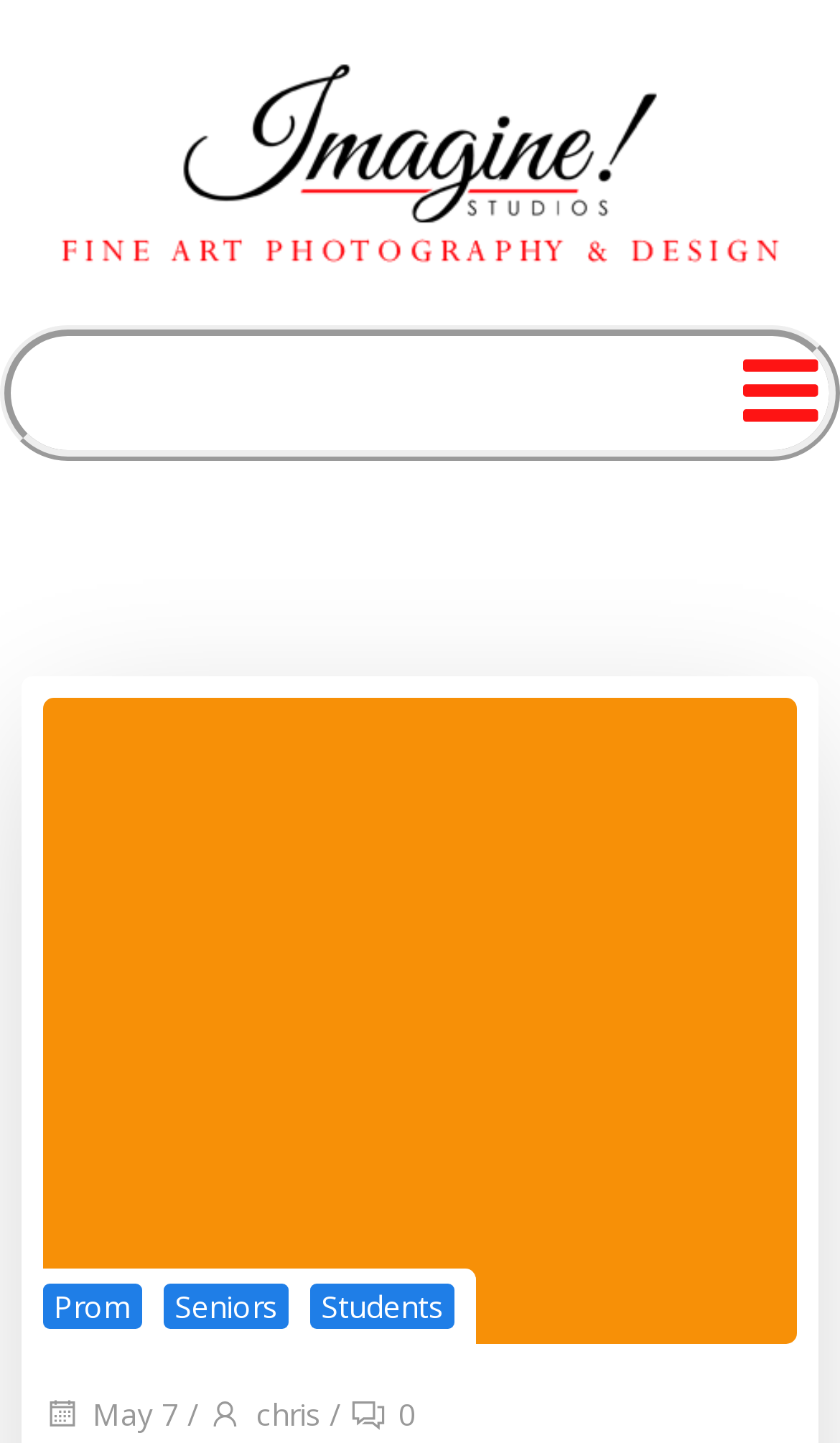Provide your answer in one word or a succinct phrase for the question: 
What is the name of the student in the prom session?

Jacob and Savannah